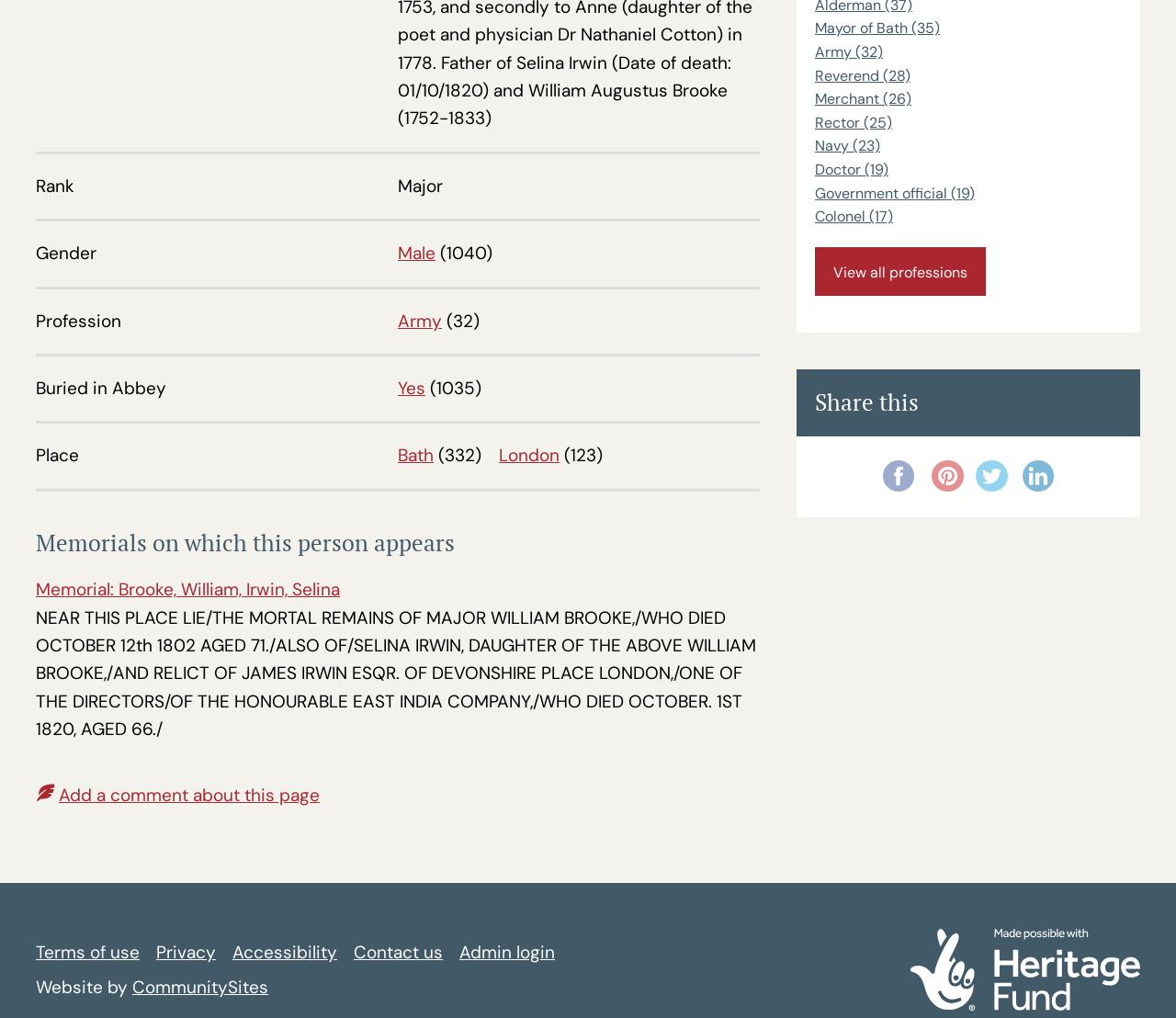What is the profession of James Irwin?
Could you answer the question with a detailed and thorough explanation?

The answer can be found in the section 'Memorials on which this person appears' where it is mentioned that Selina Irwin is the 'relict of James Irwin ESQR. OF DEVONSHIRE PLACE LONDON, ONE OF THE DIRECTORS OF THE HONOURABLE EAST INDIA COMPANY'.